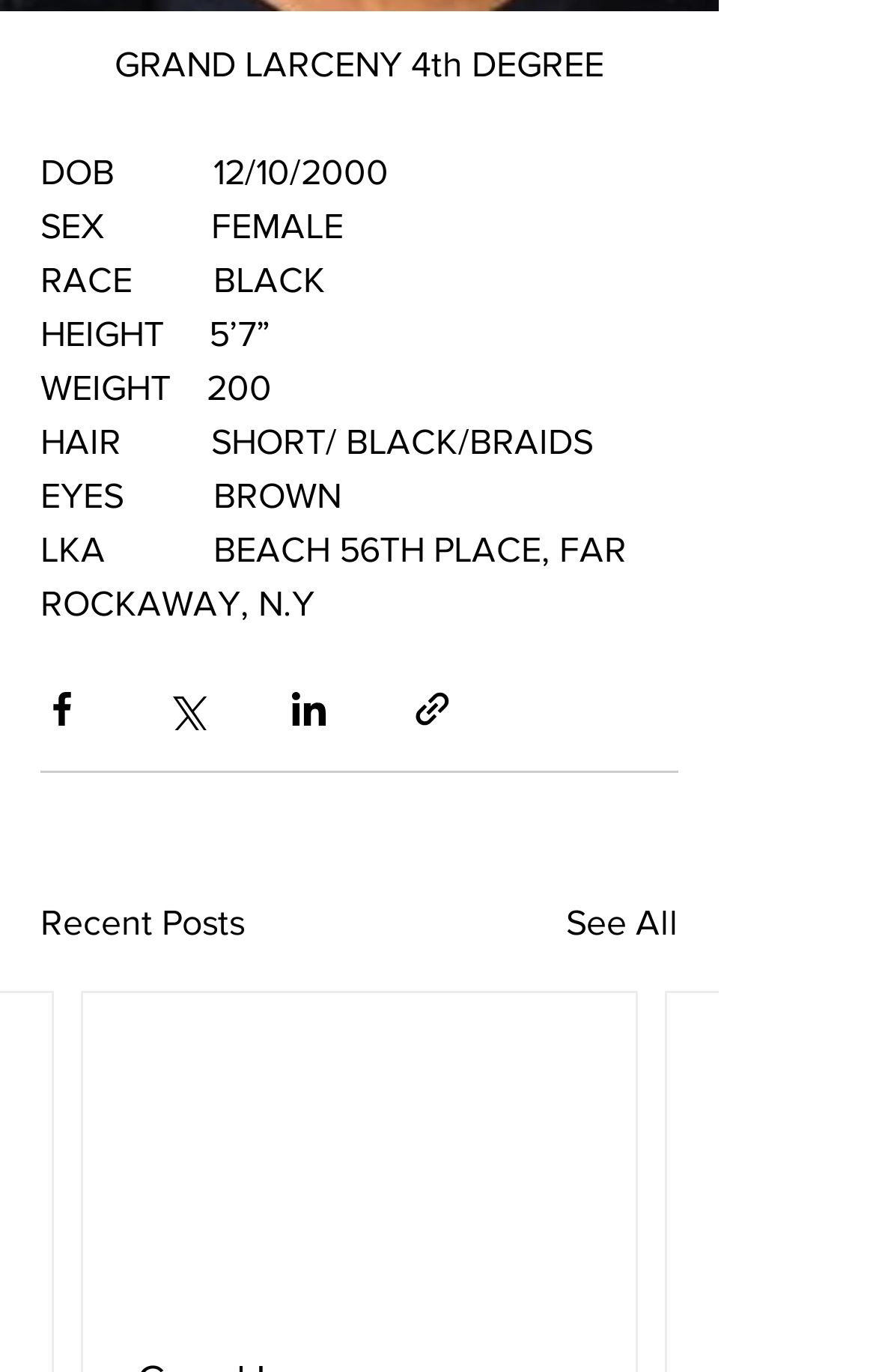Locate the bounding box of the UI element defined by this description: "See All". The coordinates should be given as four float numbers between 0 and 1, formatted as [left, top, right, bottom].

[0.646, 0.653, 0.774, 0.692]